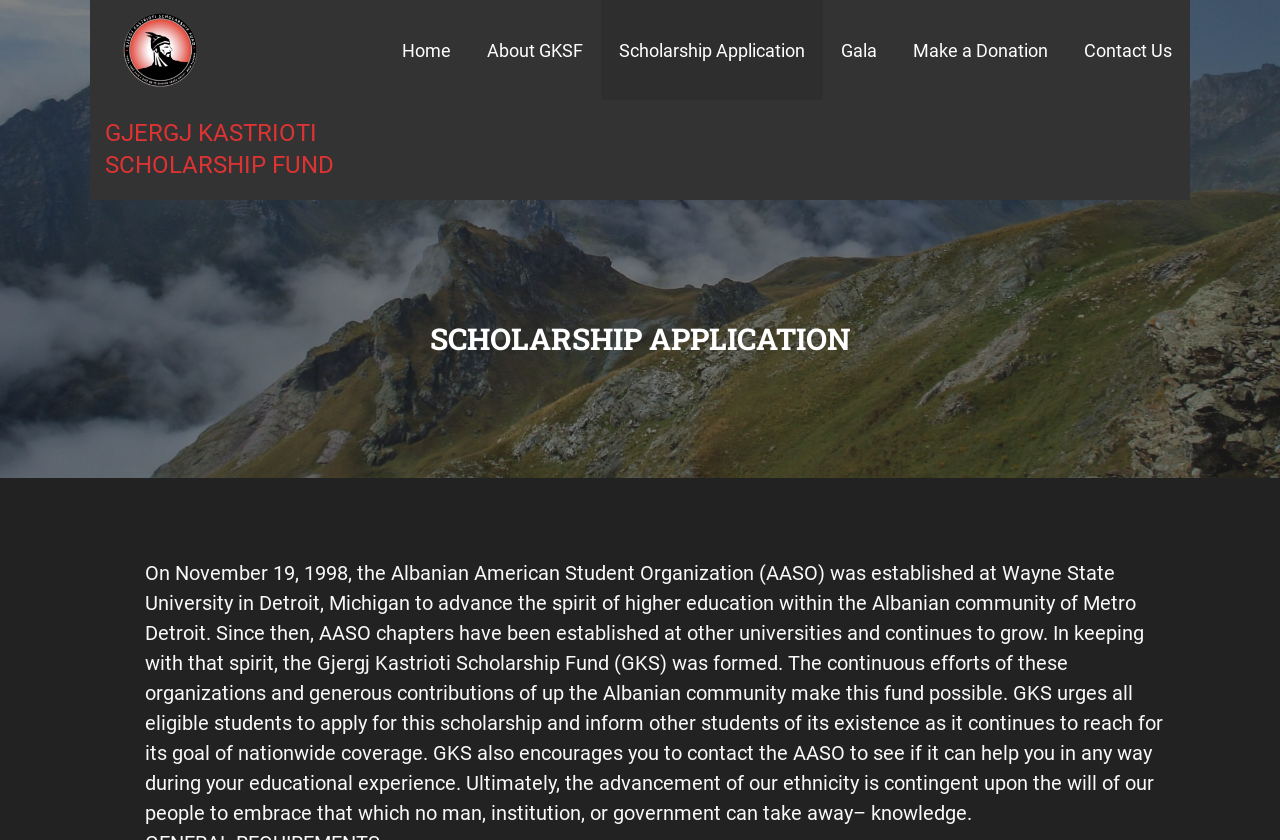Offer a detailed explanation of the webpage layout and contents.

The webpage is about the Gjergj Kastrioti Scholarship Fund, with a prominent link and image at the top left corner, both bearing the same name. Below this, there is a navigation menu consisting of seven links: Home, About GKSF, Scholarship Application, Gala, Make a Donation, and Contact Us, arranged horizontally across the top of the page.

The main content of the page is a heading titled "SCHOLARSHIP APPLICATION" located at the top center of the page. Below this heading, there is a block of text that describes the history and purpose of the Gjergj Kastrioti Scholarship Fund. The text explains that the fund was established to advance higher education within the Albanian community and encourages eligible students to apply for the scholarship.